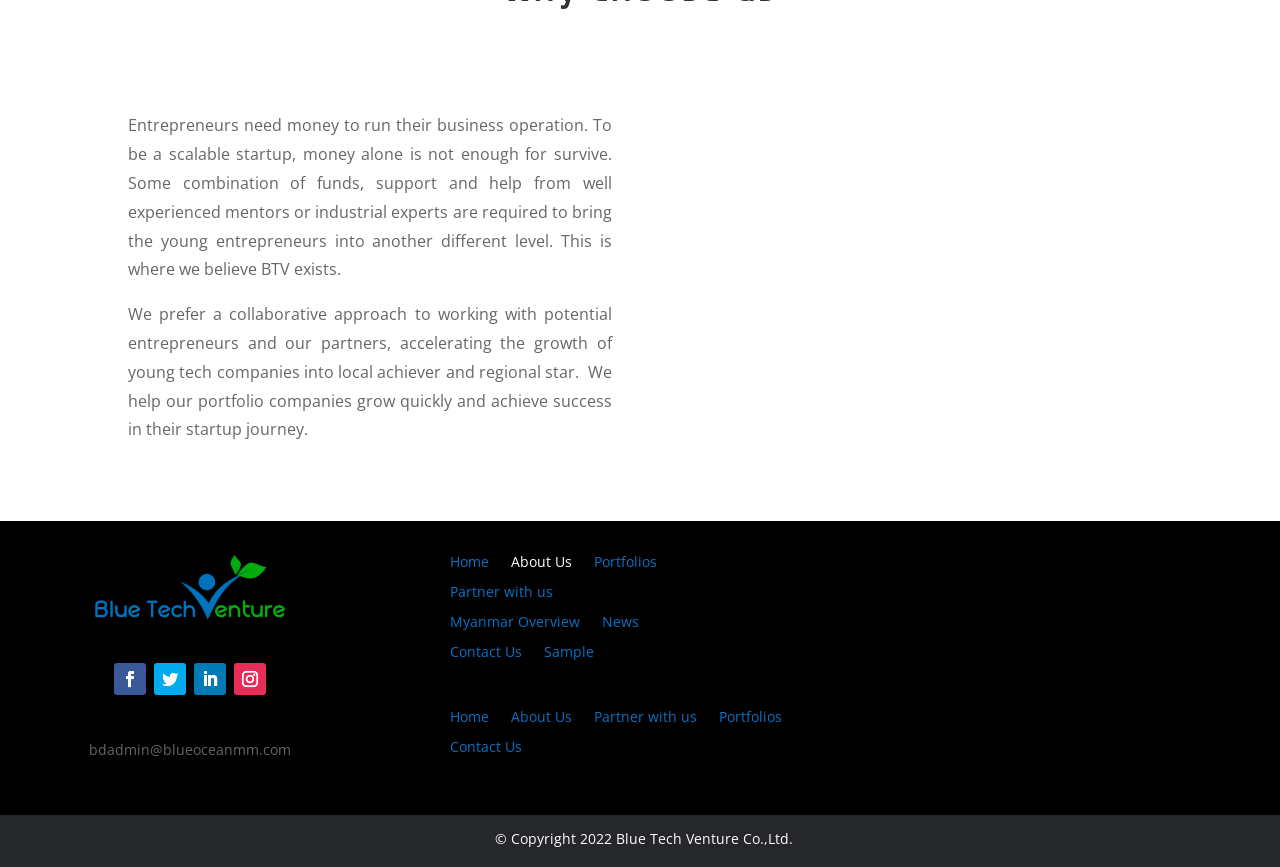Find and provide the bounding box coordinates for the UI element described with: "Partner with us".

[0.464, 0.819, 0.545, 0.844]